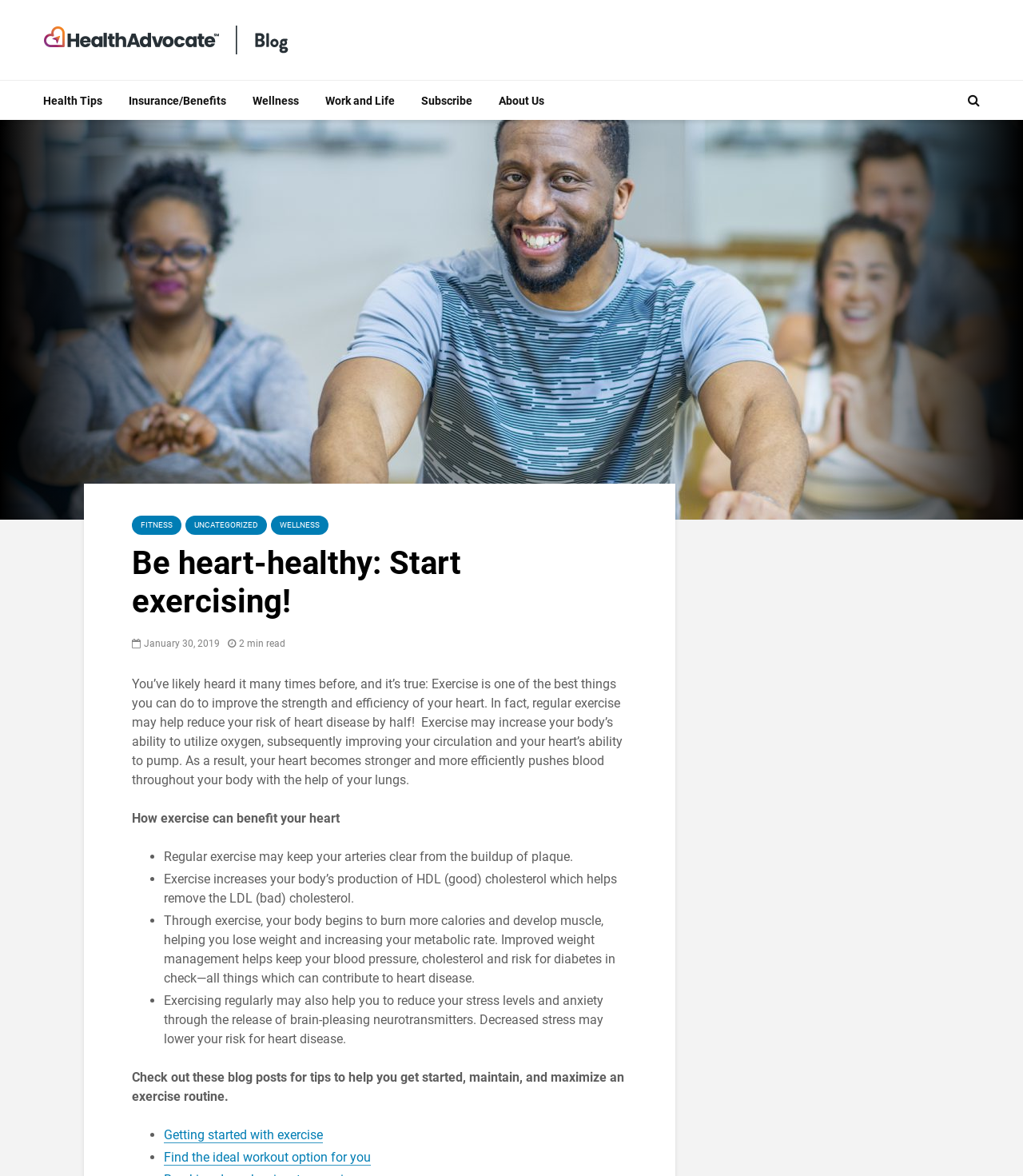Locate the bounding box coordinates of the area where you should click to accomplish the instruction: "Read the article 'Be heart-healthy: Start exercising!'".

[0.129, 0.463, 0.613, 0.528]